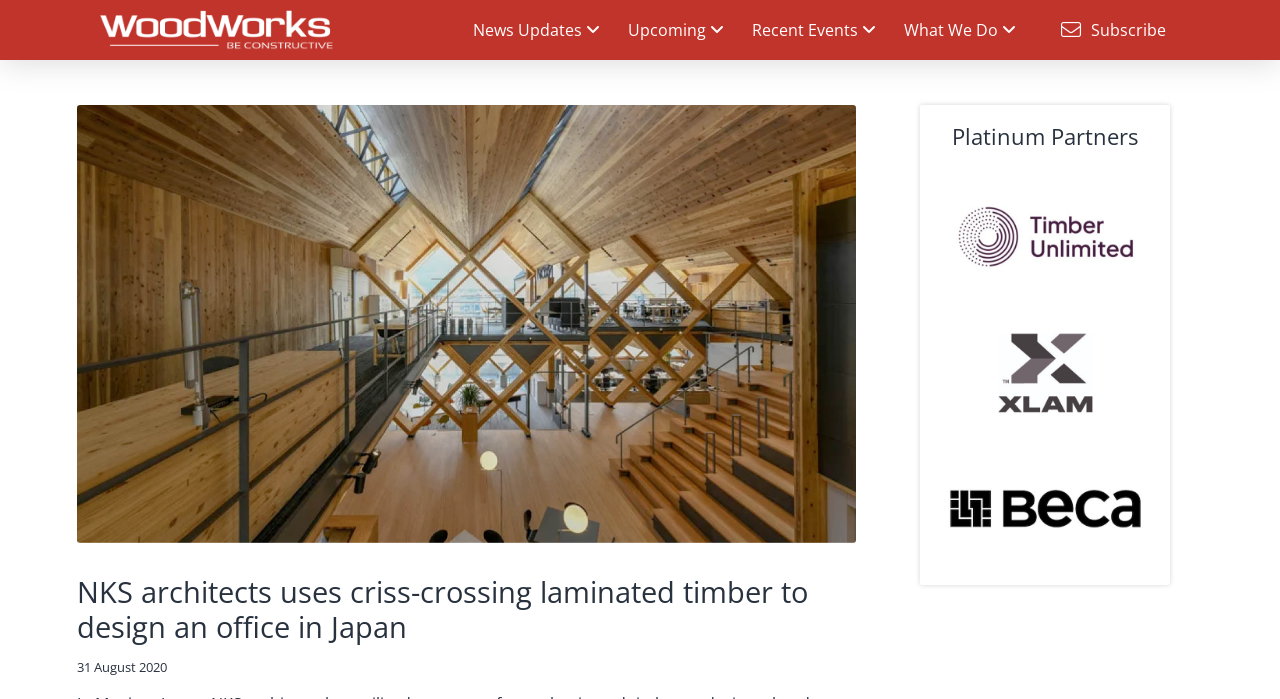What is the date of the news update?
Could you give a comprehensive explanation in response to this question?

I can see the text '31 August 2020' on the webpage, which suggests that this is the date of the news update.